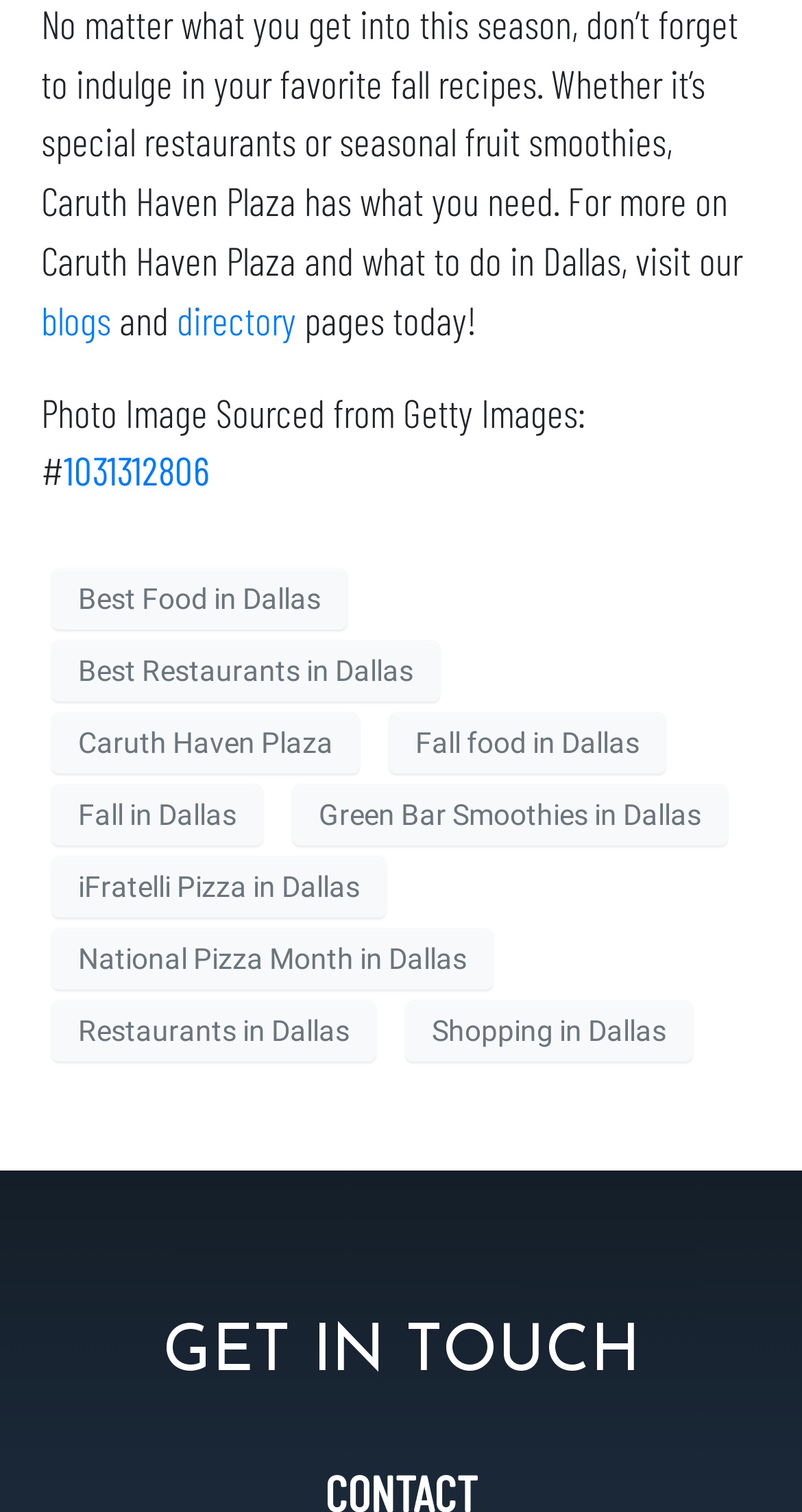Determine the coordinates of the bounding box for the clickable area needed to execute this instruction: "explore Caruth Haven Plaza".

[0.064, 0.471, 0.449, 0.512]